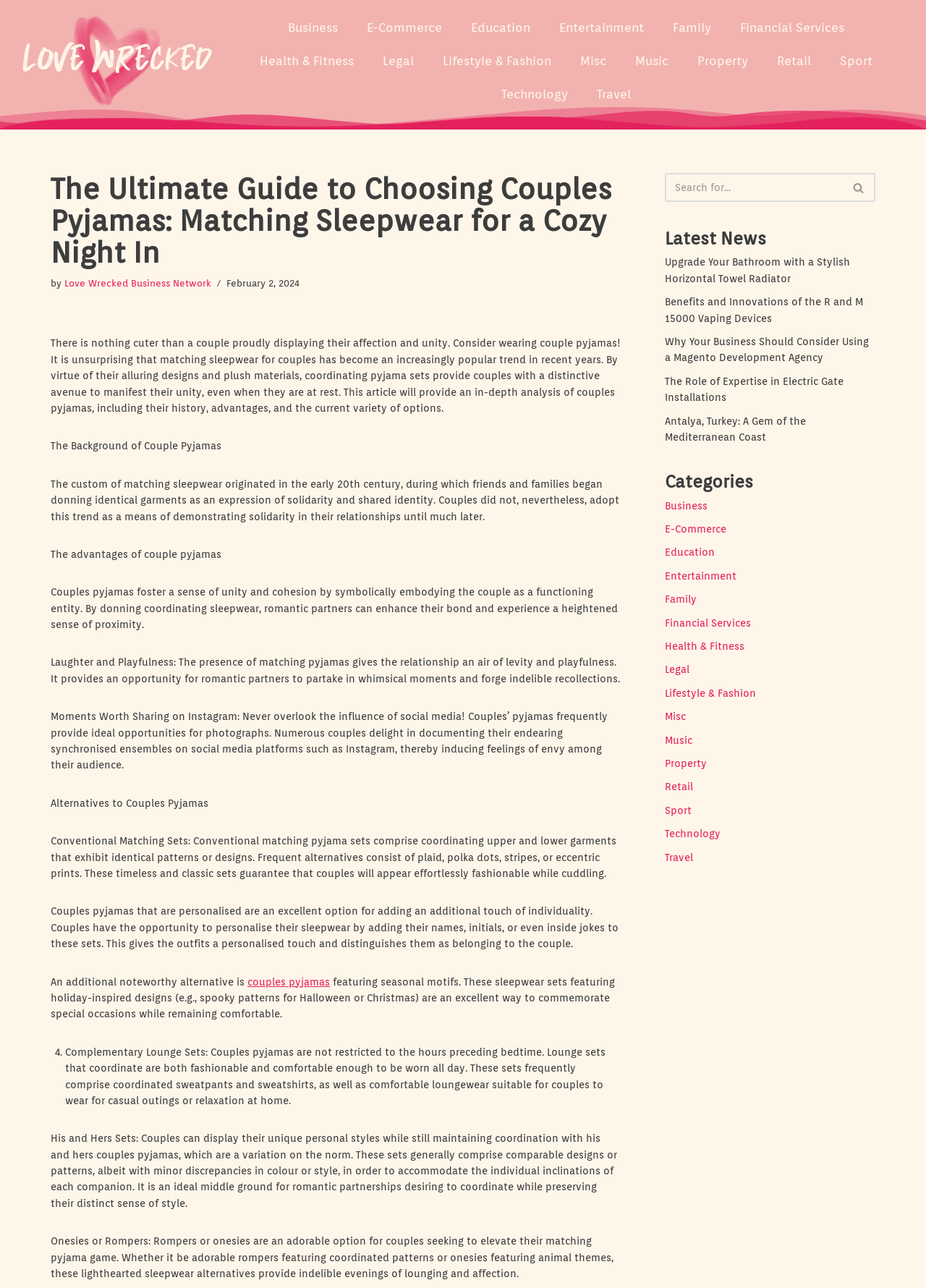Please identify the bounding box coordinates of the clickable area that will allow you to execute the instruction: "Click on the 'Business' link".

[0.295, 0.008, 0.381, 0.034]